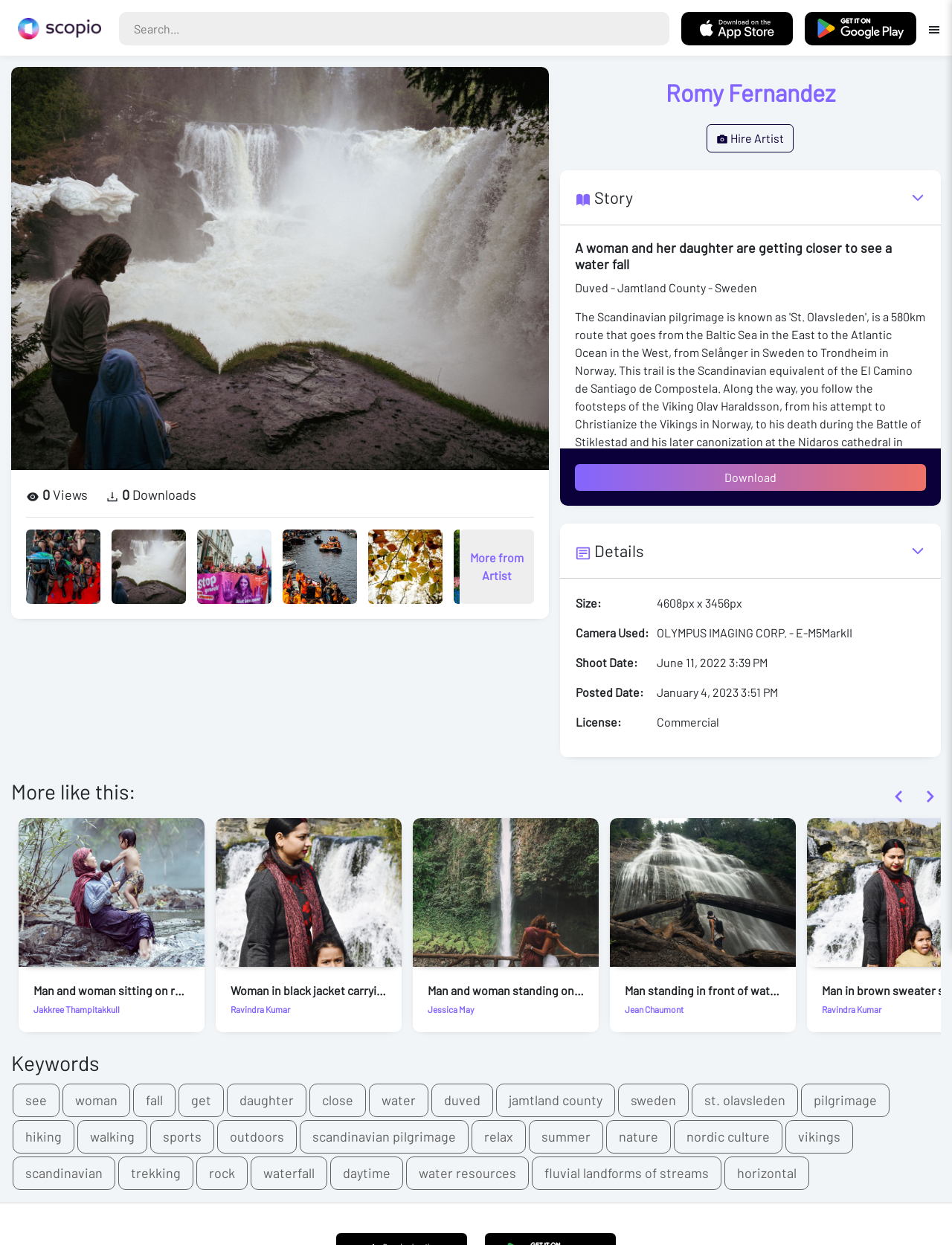Could you highlight the region that needs to be clicked to execute the instruction: "Explore similar images"?

[0.02, 0.657, 0.215, 0.777]